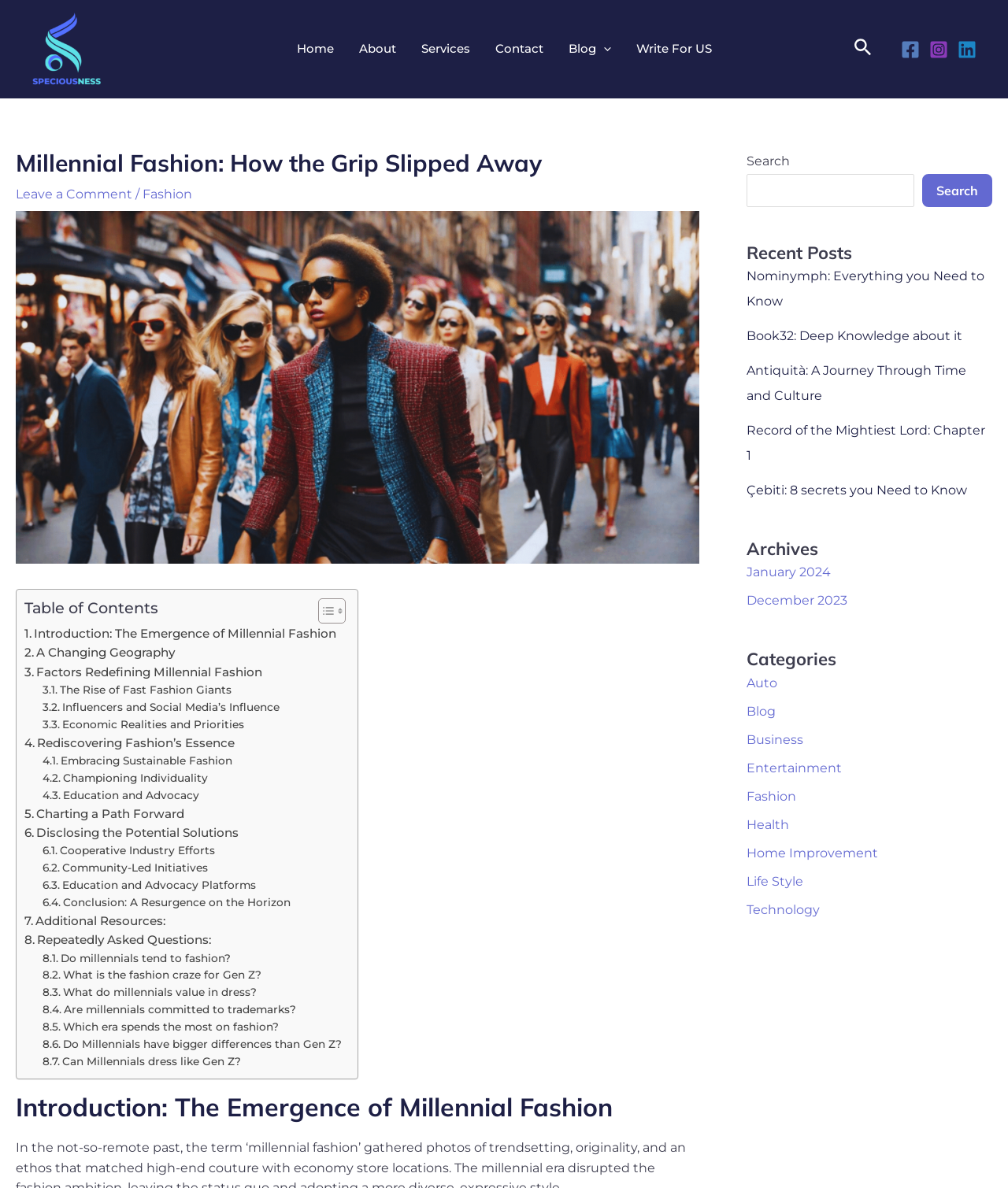Specify the bounding box coordinates of the region I need to click to perform the following instruction: "View recent posts". The coordinates must be four float numbers in the range of 0 to 1, i.e., [left, top, right, bottom].

[0.741, 0.204, 0.984, 0.222]